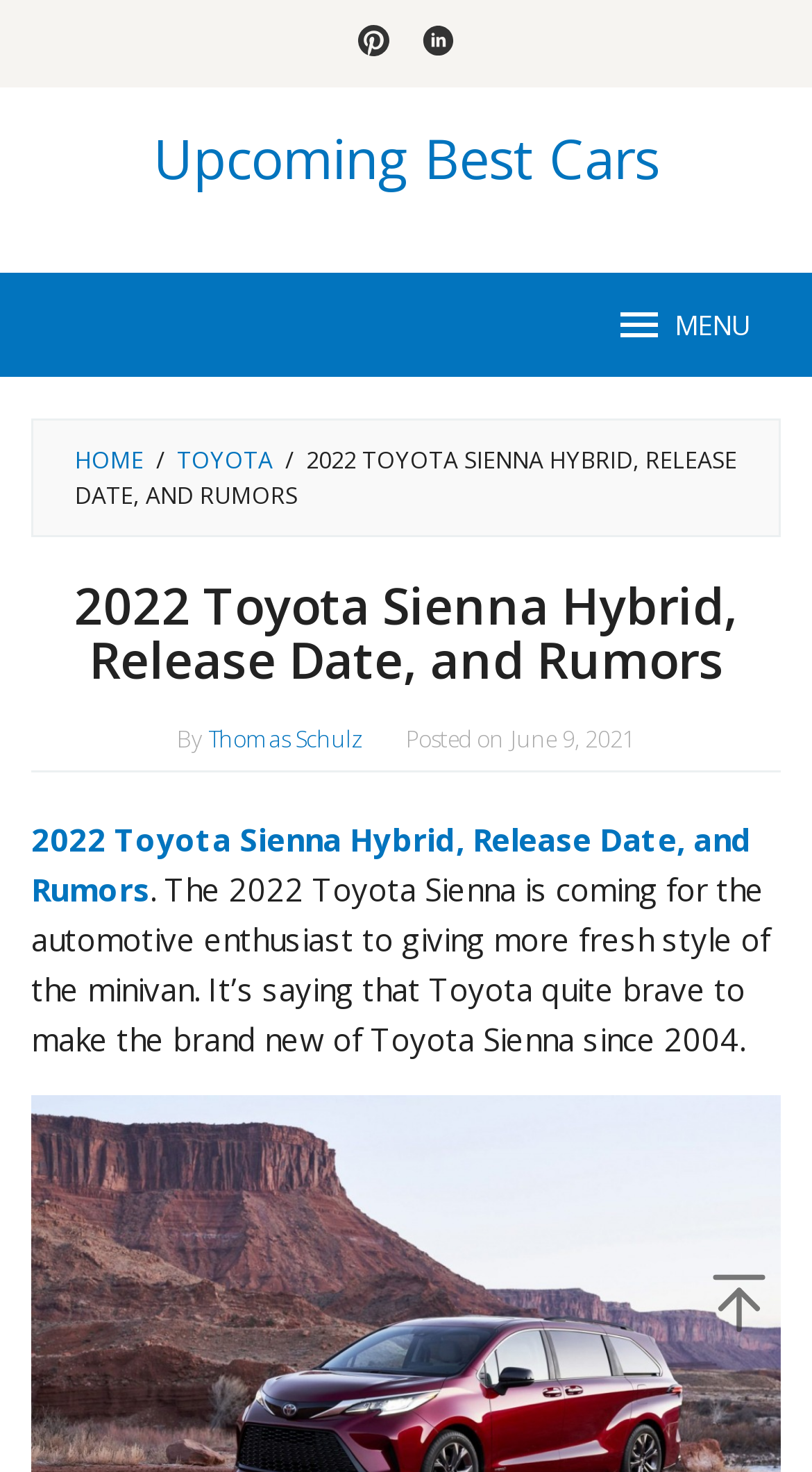What is the focus of the 2022 Toyota Sienna?
Provide an in-depth and detailed explanation in response to the question.

According to the article, the 2022 Toyota Sienna is coming for the automotive enthusiast, suggesting that it is focused on catering to their needs and preferences.